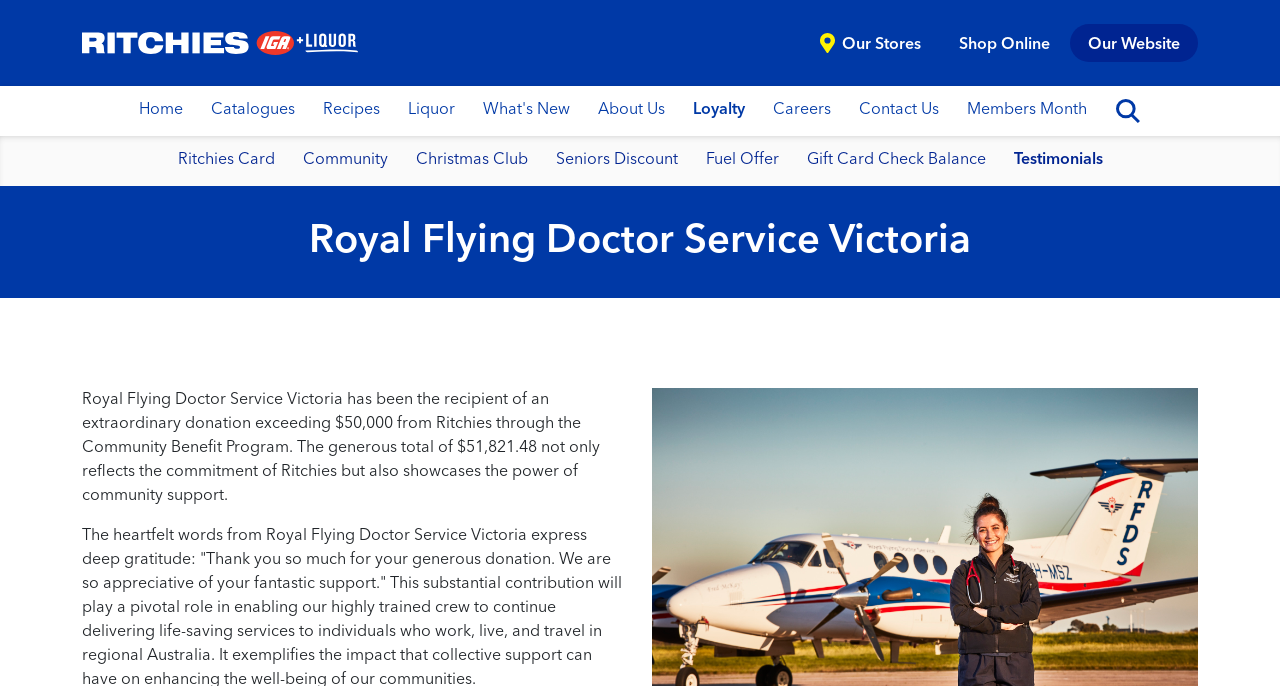Locate the bounding box coordinates of the area where you should click to accomplish the instruction: "Click the 'Contact' link".

None